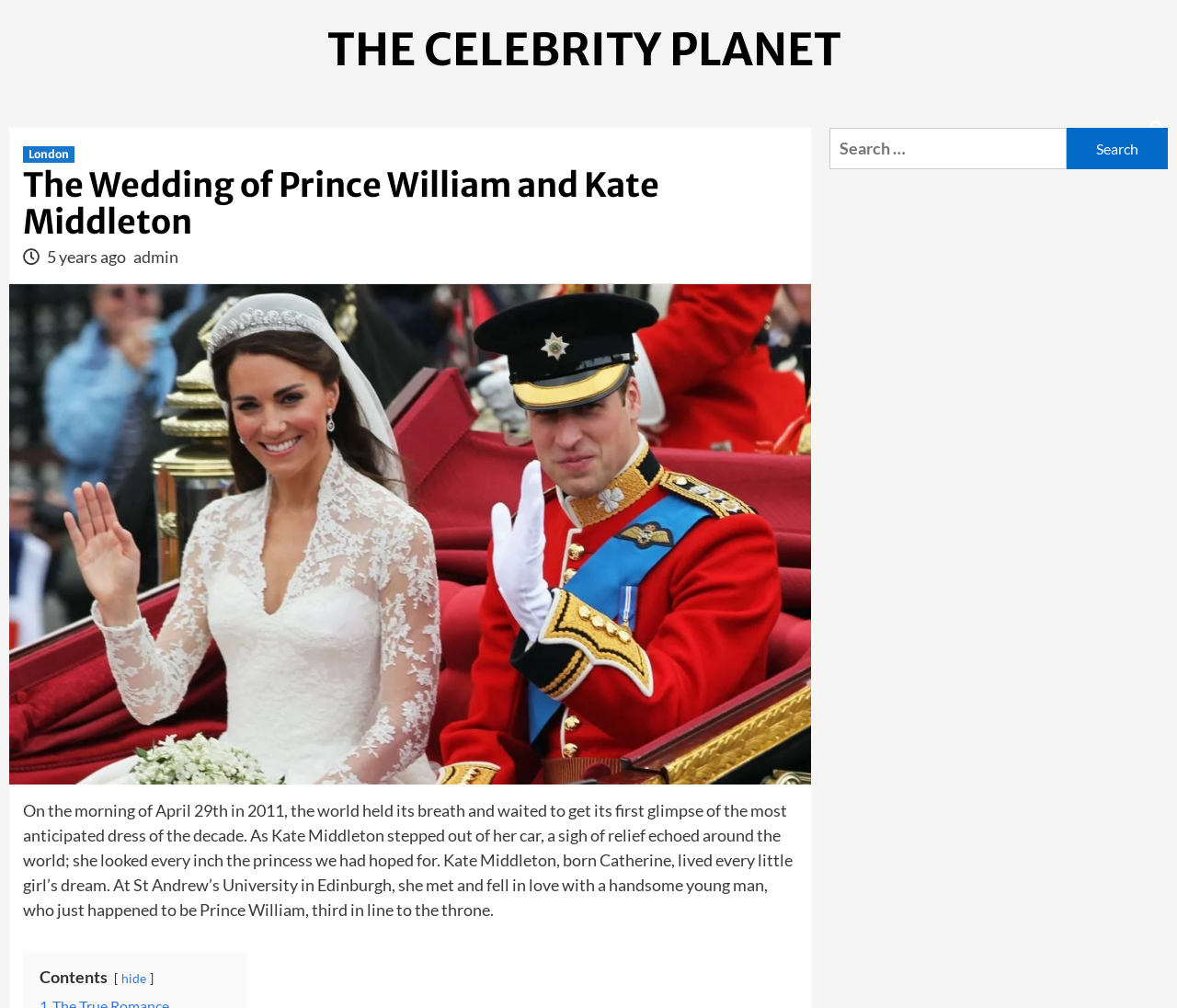Answer the question using only a single word or phrase: 
Where did Kate Middleton meet Prince William?

St Andrew's University